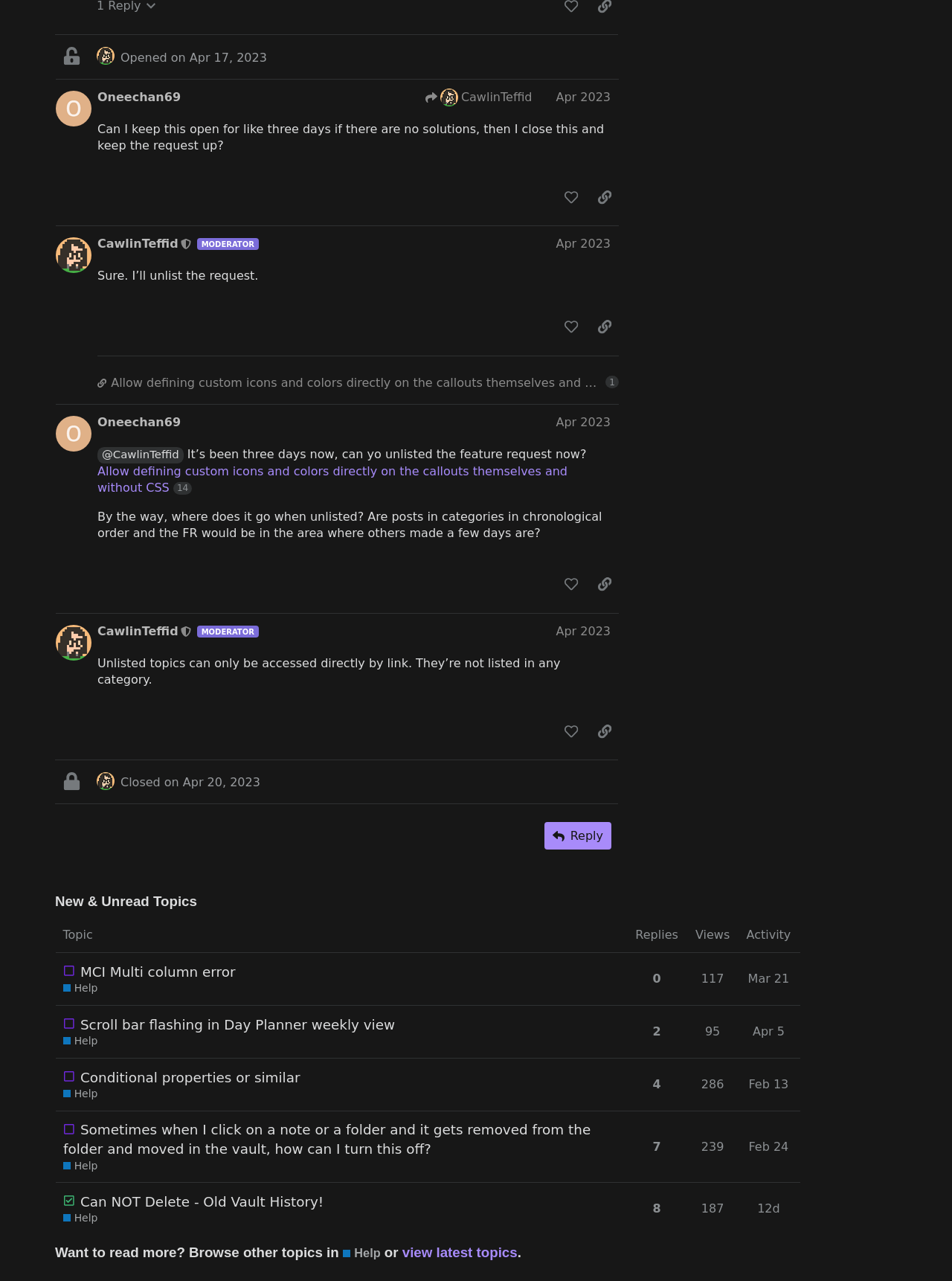Determine the bounding box coordinates for the region that must be clicked to execute the following instruction: "Reply to the post".

[0.572, 0.642, 0.642, 0.663]